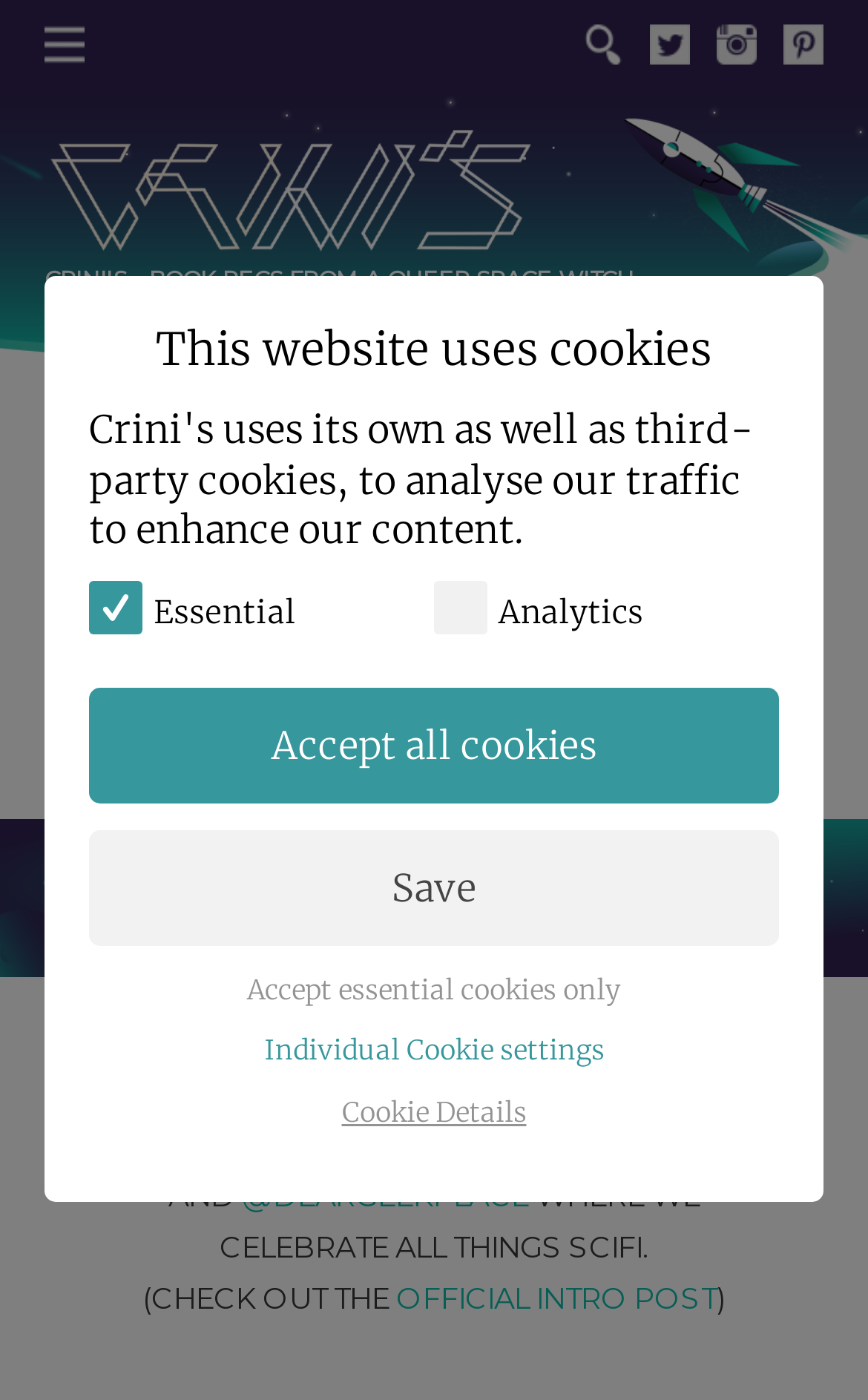Could you identify the text that serves as the heading for this webpage?

Top Ten Queer Scifi Books of 2020